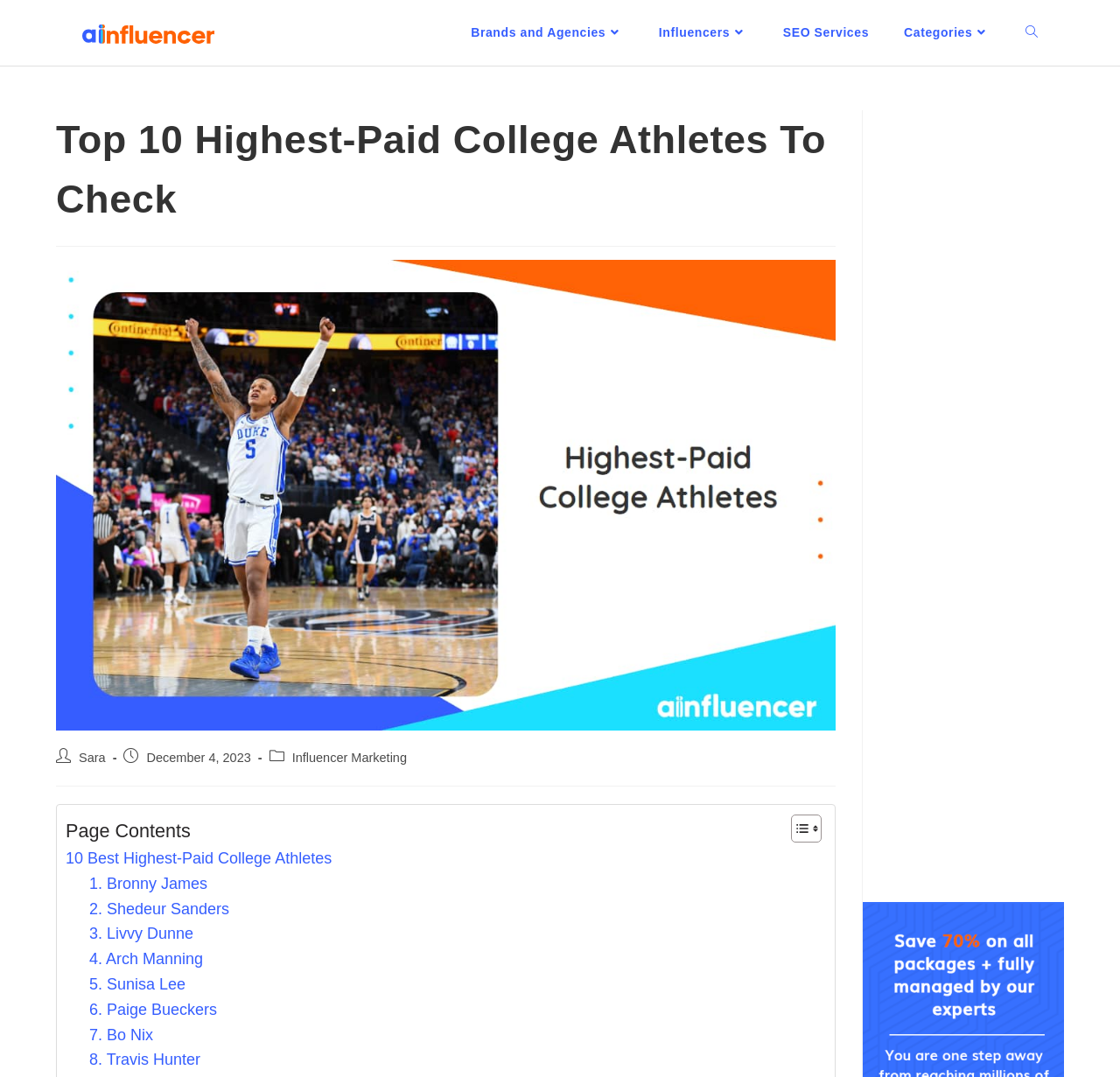Answer this question using a single word or a brief phrase:
What is the category of the webpage?

College Athletes